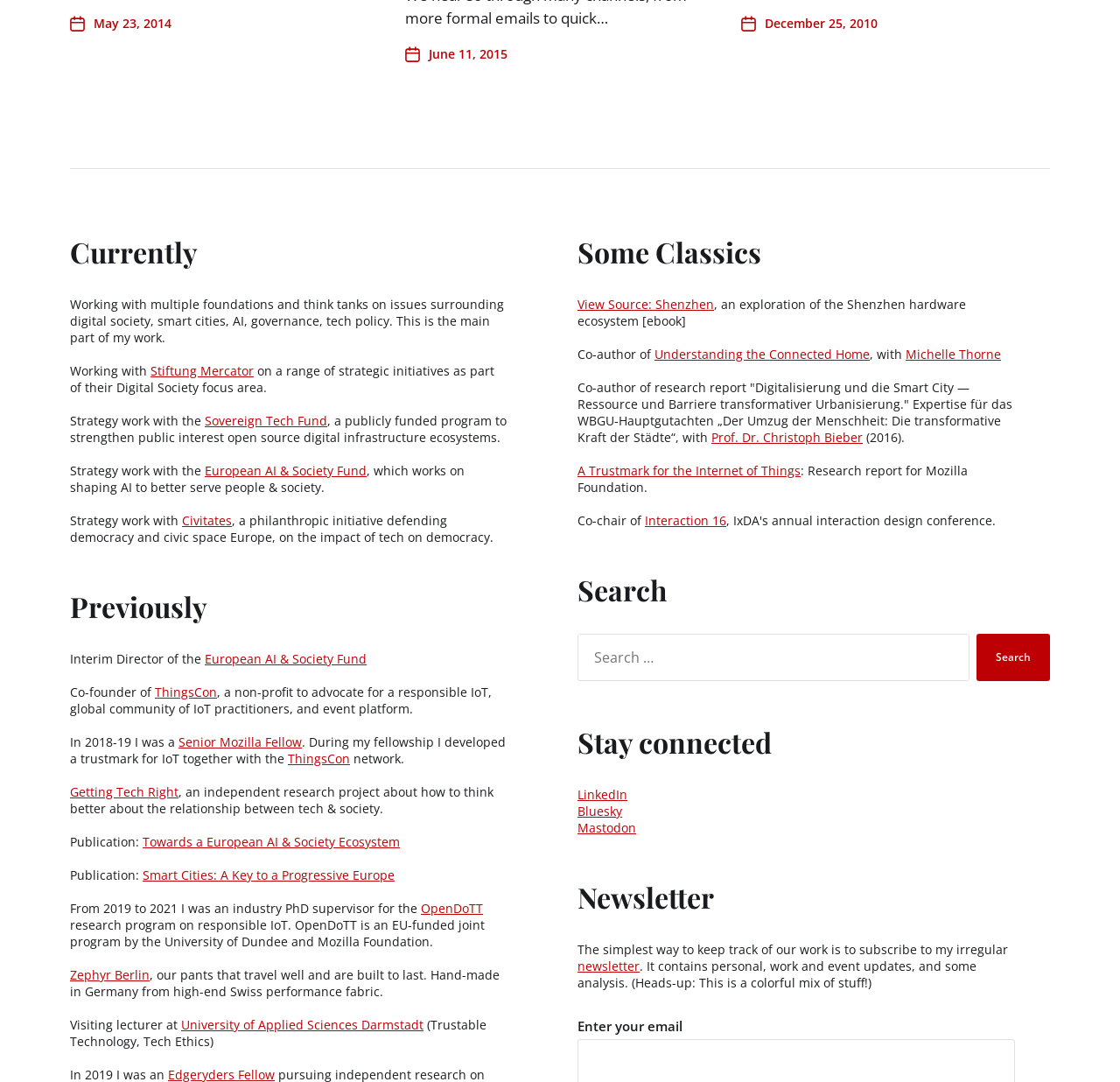Bounding box coordinates should be in the format (top-left x, top-left y, bottom-right x, bottom-right y) and all values should be floating point numbers between 0 and 1. Determine the bounding box coordinate for the UI element described as: DownloadBid-Ninja Basic is free, forever.

None